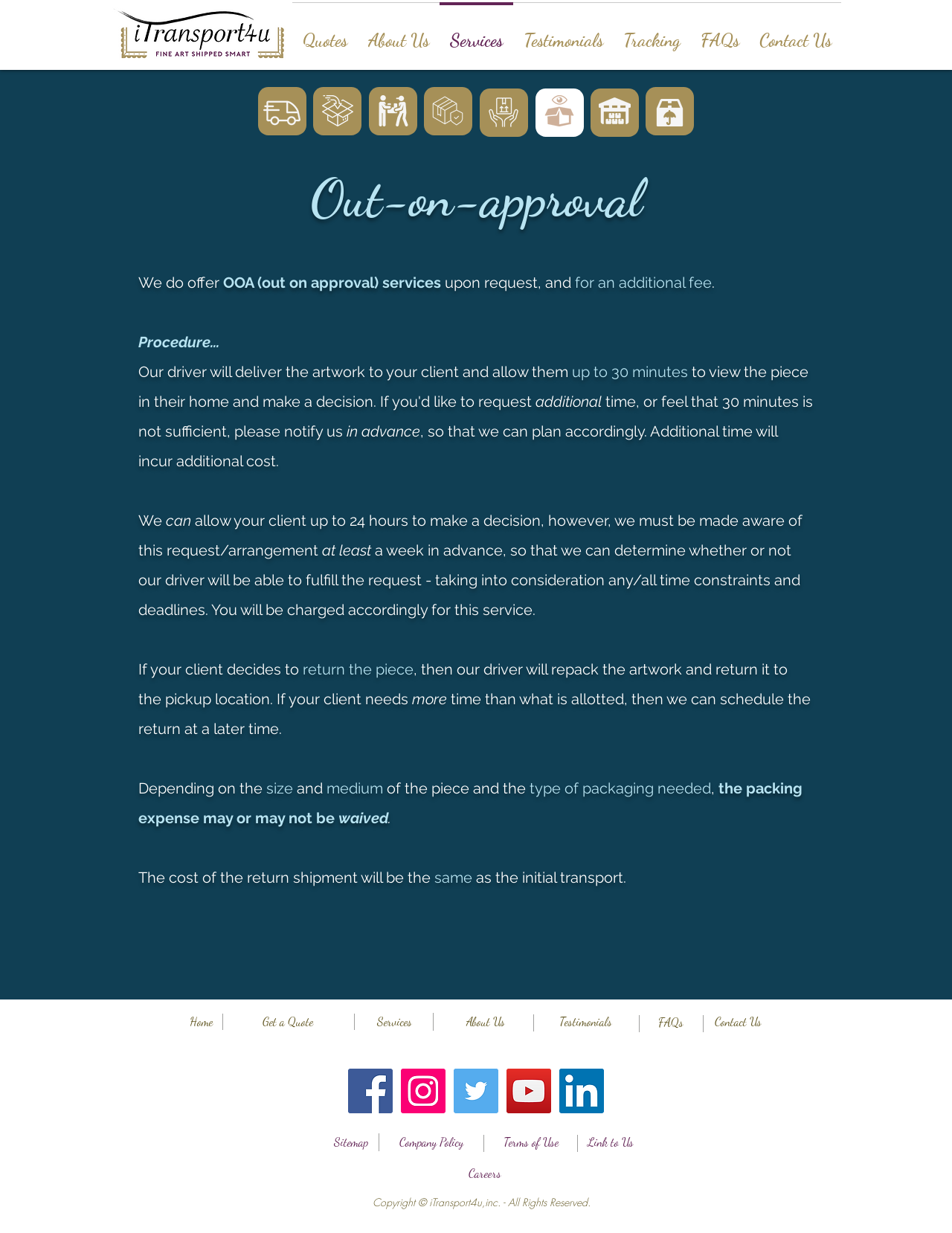Identify the bounding box coordinates of the specific part of the webpage to click to complete this instruction: "Check the 'Scheduling' link".

[0.255, 0.838, 0.349, 0.852]